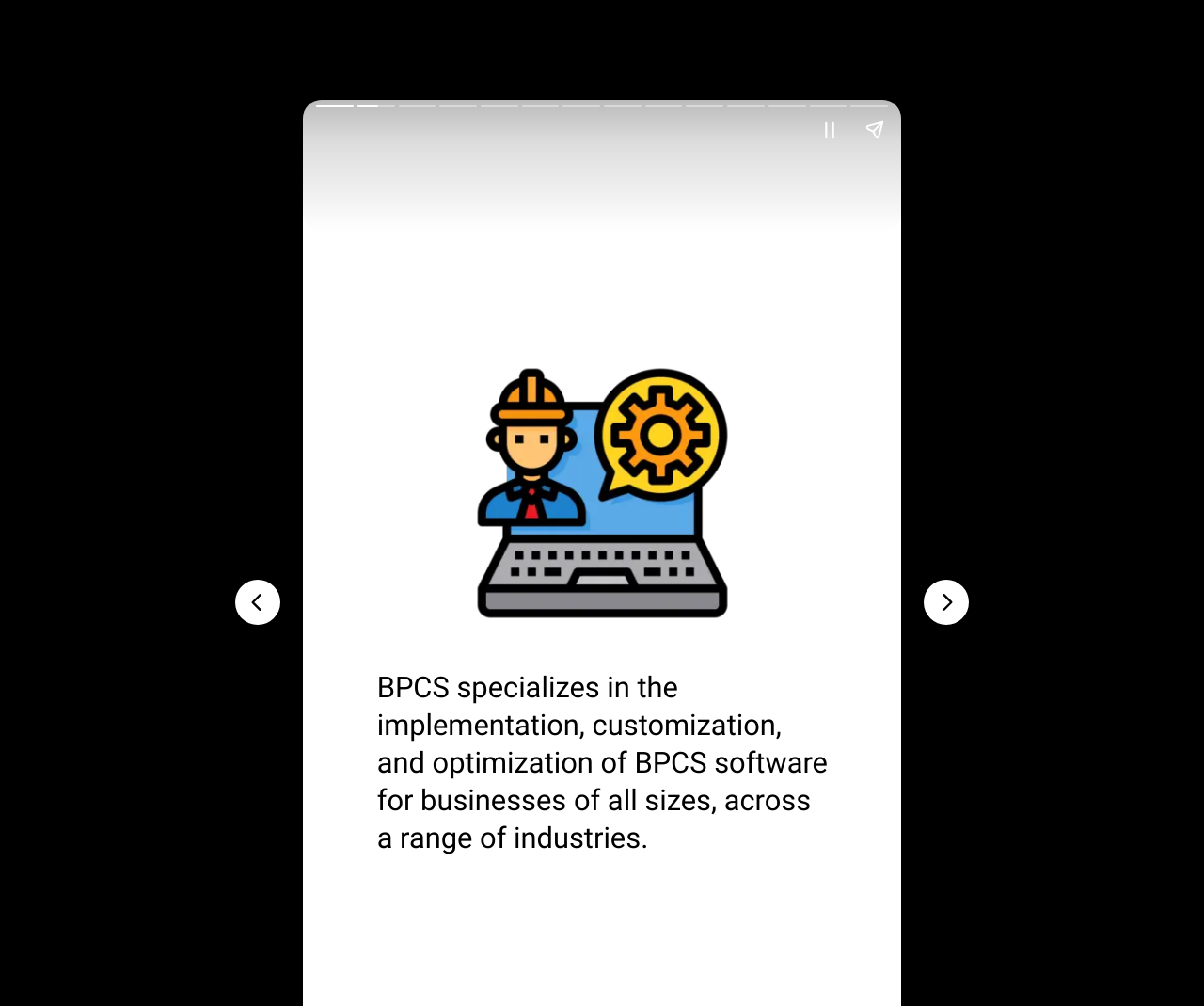Extract the bounding box of the UI element described as: "aria-label="Next page"".

[0.767, 0.576, 0.805, 0.621]